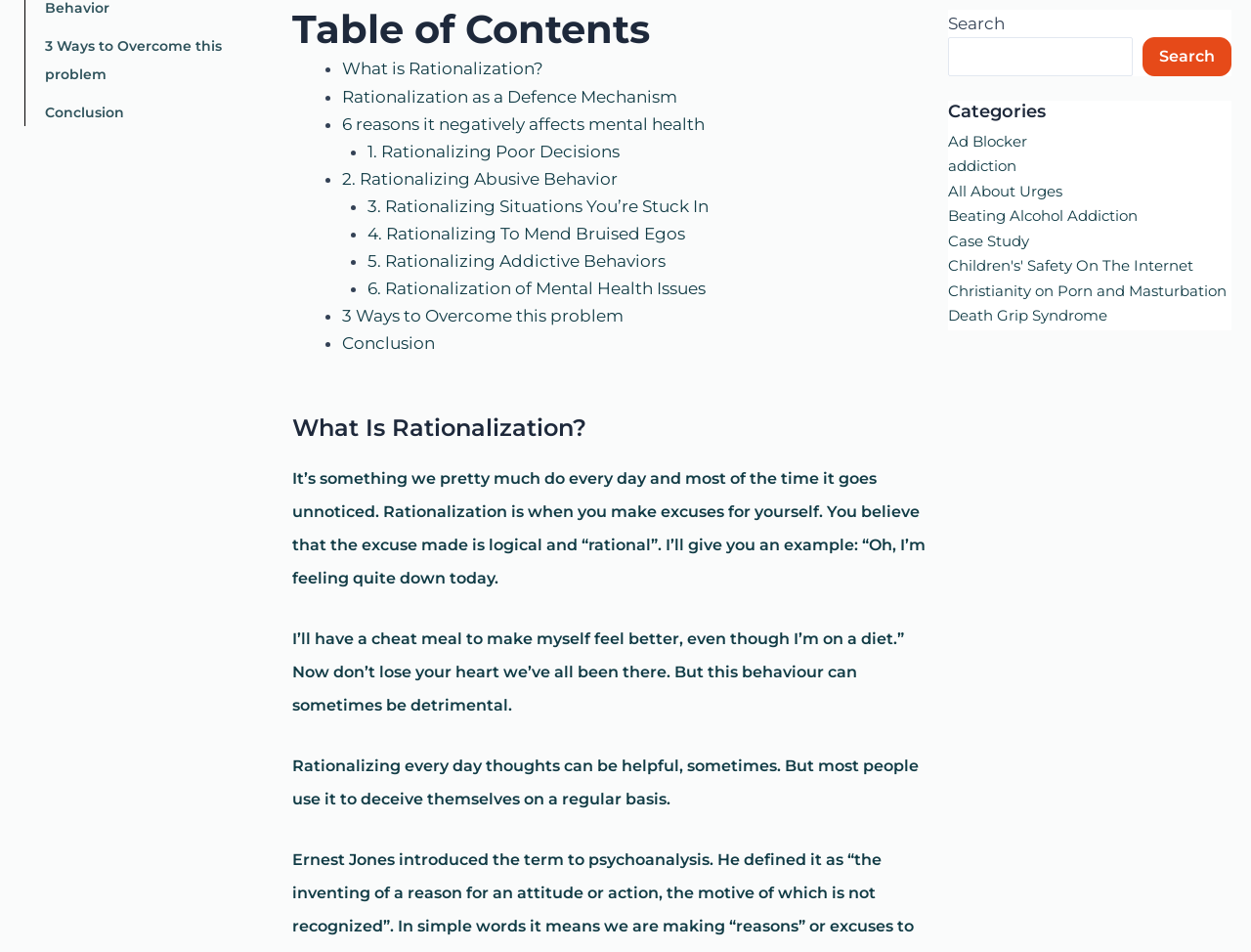Consider the image and give a detailed and elaborate answer to the question: 
What is the topic of the webpage?

The webpage is focused on the topic of rationalization, including what it is, how it can be detrimental, and ways to overcome it, with a table of contents and multiple sections exploring different aspects of rationalization.